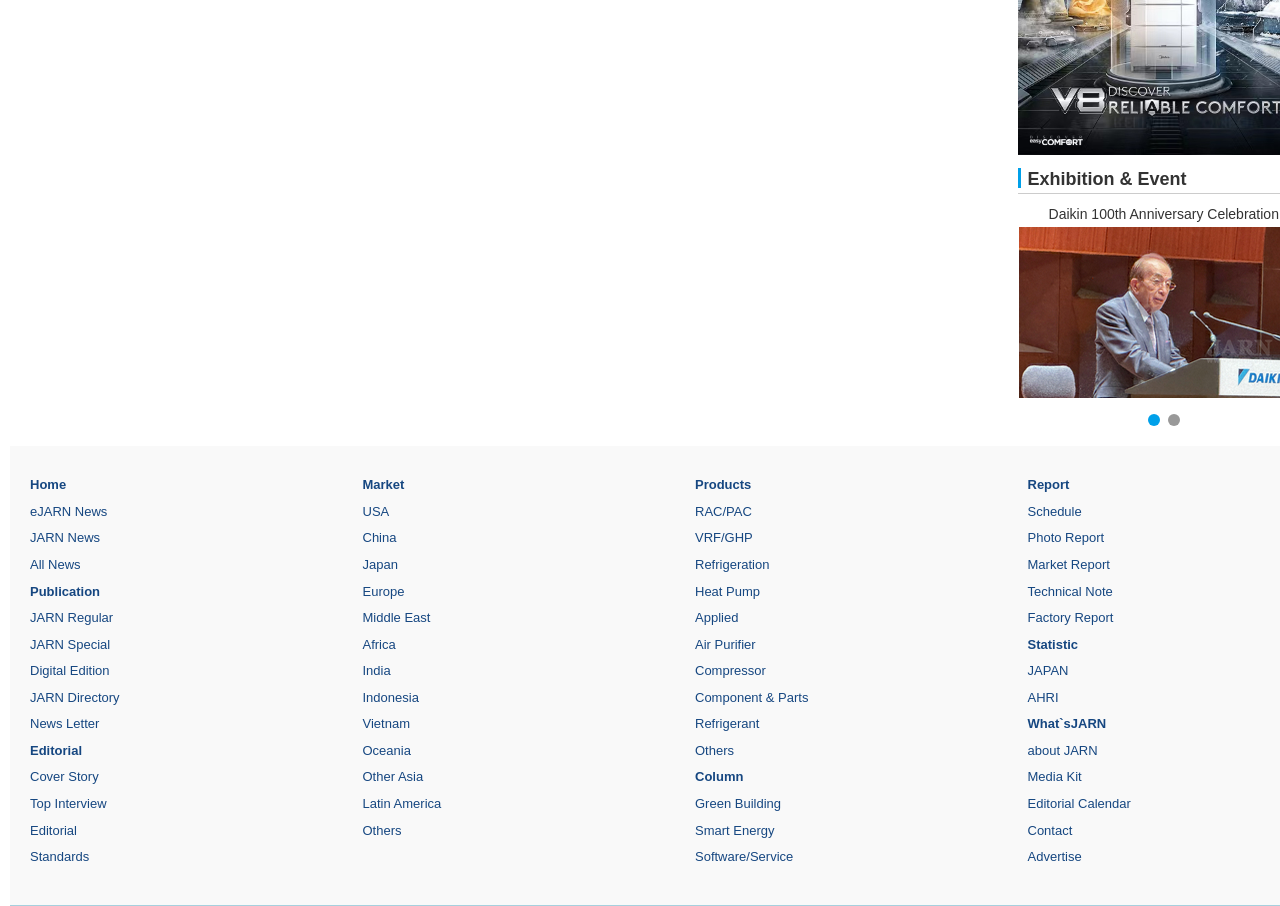Locate the bounding box coordinates of the area that needs to be clicked to fulfill the following instruction: "Read about Green Building column". The coordinates should be in the format of four float numbers between 0 and 1, namely [left, top, right, bottom].

[0.543, 0.879, 0.61, 0.895]